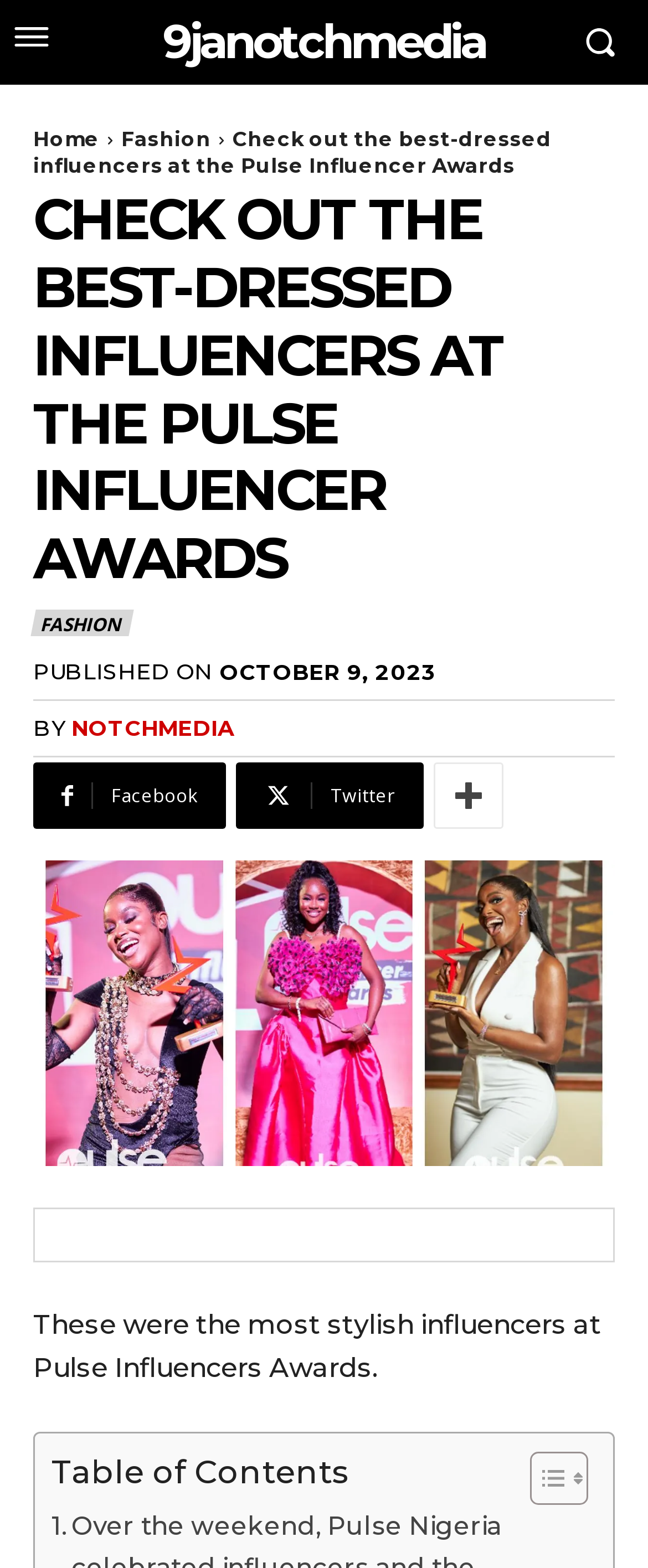Please identify the bounding box coordinates of where to click in order to follow the instruction: "Read the article published on October 9, 2023".

[0.338, 0.42, 0.674, 0.437]